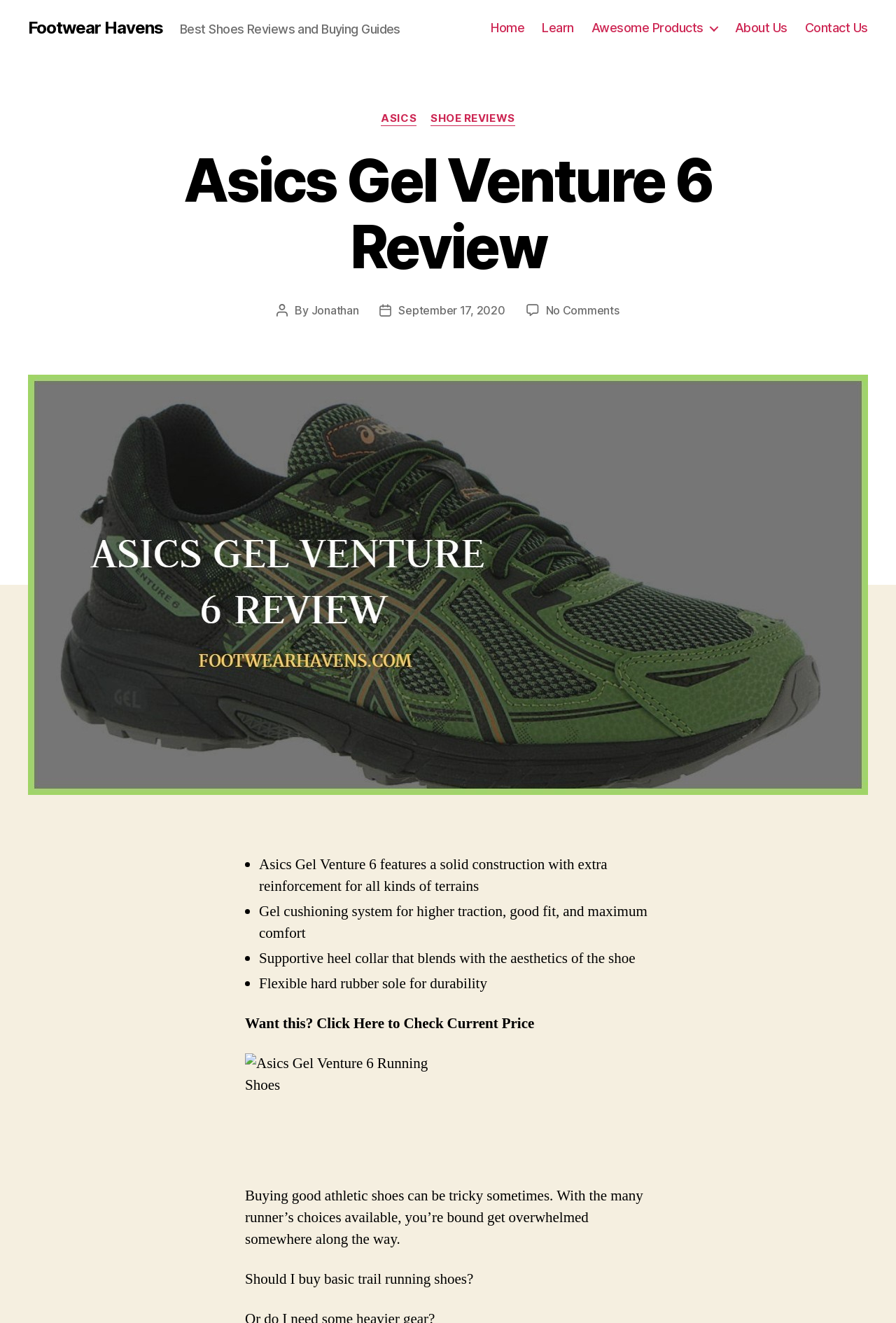Using the element description Footwear Havens, predict the bounding box coordinates for the UI element. Provide the coordinates in (top-left x, top-left y, bottom-right x, bottom-right y) format with values ranging from 0 to 1.

[0.031, 0.015, 0.182, 0.028]